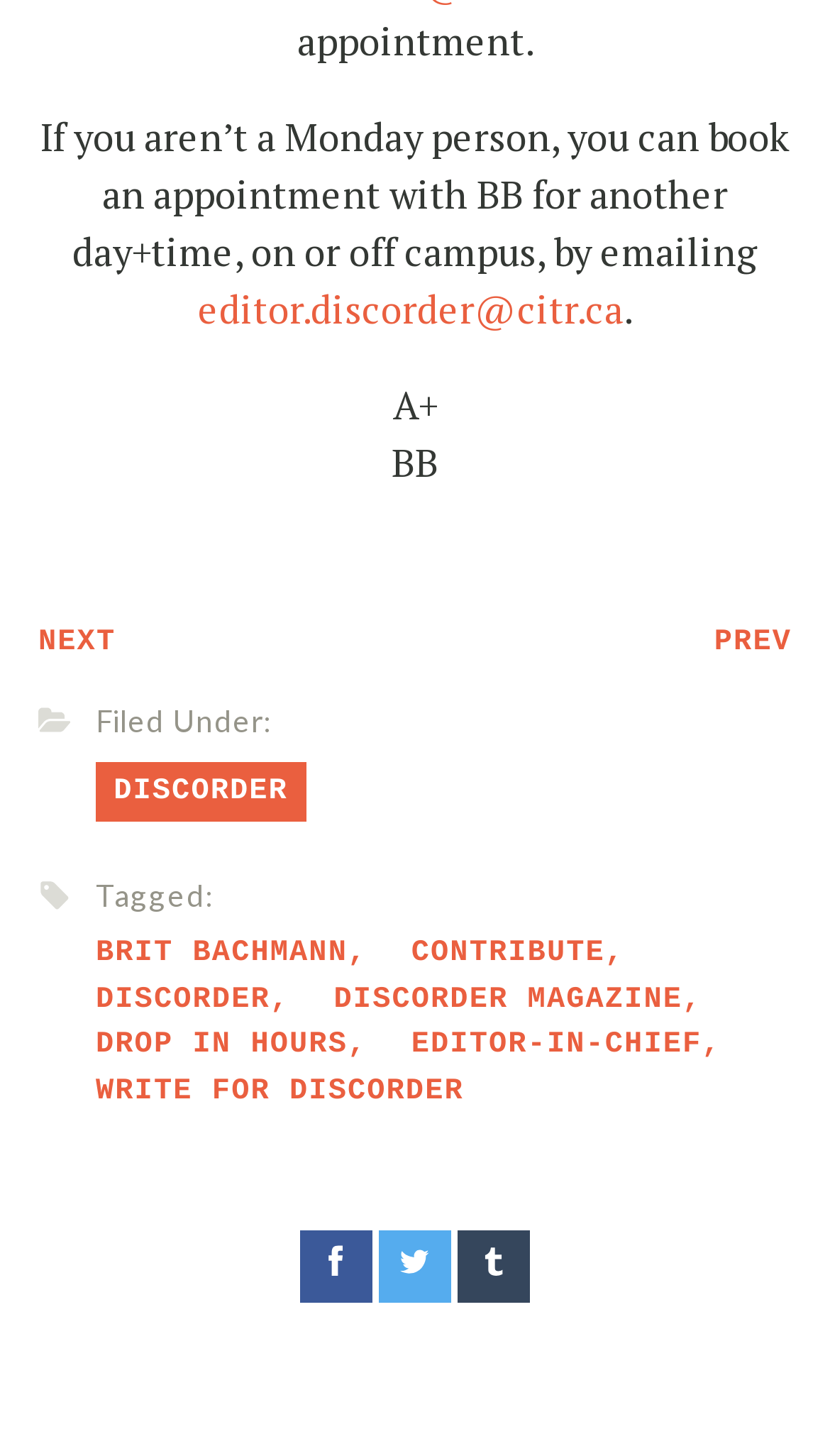Locate the bounding box coordinates for the element described below: "Discorder Magazine". The coordinates must be four float values between 0 and 1, formatted as [left, top, right, bottom].

[0.402, 0.675, 0.822, 0.698]